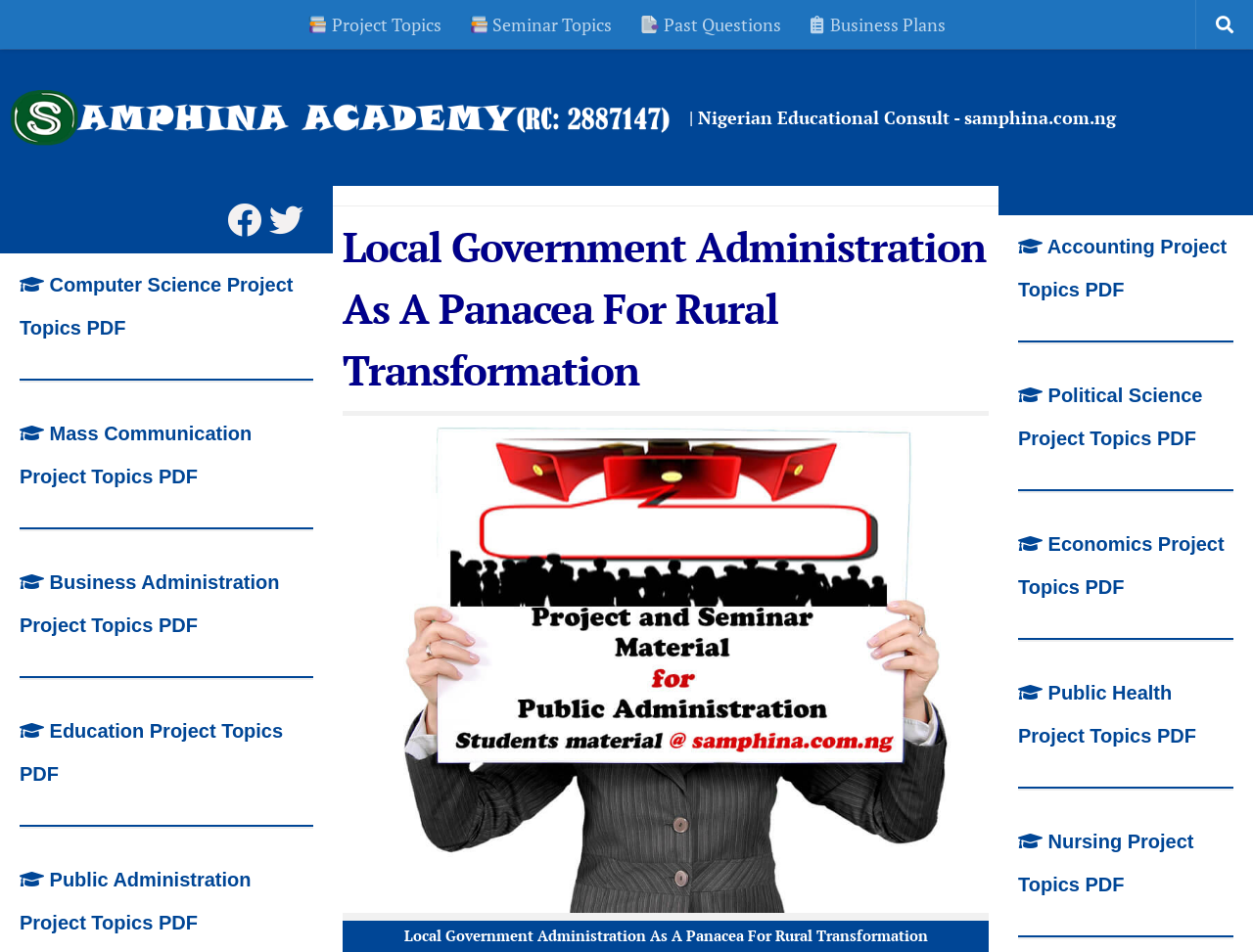Generate a thorough caption that explains the contents of the webpage.

The webpage is about downloading complete project or seminar research materials on the topic "Local Government Administration As A Panacea For Rural Transformation". 

At the top left corner, there is a link to "Skip to content". Next to it, there are four links with icons: "Project Topics", "Seminar Topics", "Past Questions", and "Business Plans". 

On the top right corner, there is a button with an icon. Below it, there is a link to "Samphina Academy" with an image, and a static text describing the academy as a Nigerian educational consult.

The main content of the webpage is a heading with the title "Local Government Administration As A Panacea For Rural Transformation", accompanied by an image related to project and seminar materials for public administration.

Below the main content, there are several links to follow the academy on social media platforms, such as Facebook and Twitter. 

The webpage also features a list of project topics in various fields, including Computer Science, Mass Communication, Business Administration, Education, Public Administration, Accounting, Political Science, Economics, Public Health, and Nursing. Each topic is a link to download the project material in PDF format. The list is divided into sections by horizontal separator lines.